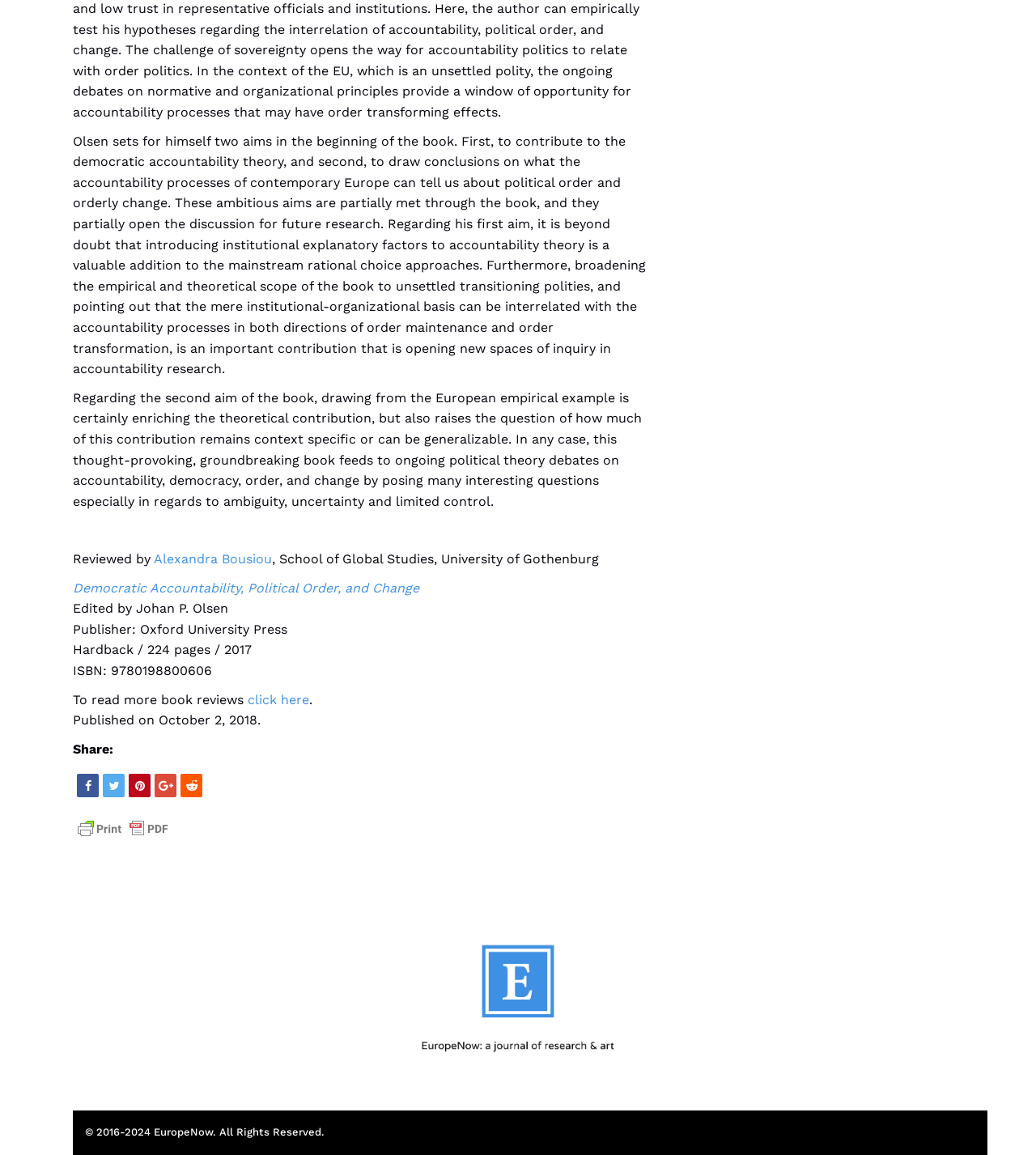Extract the bounding box for the UI element that matches this description: "click here".

[0.239, 0.599, 0.298, 0.612]